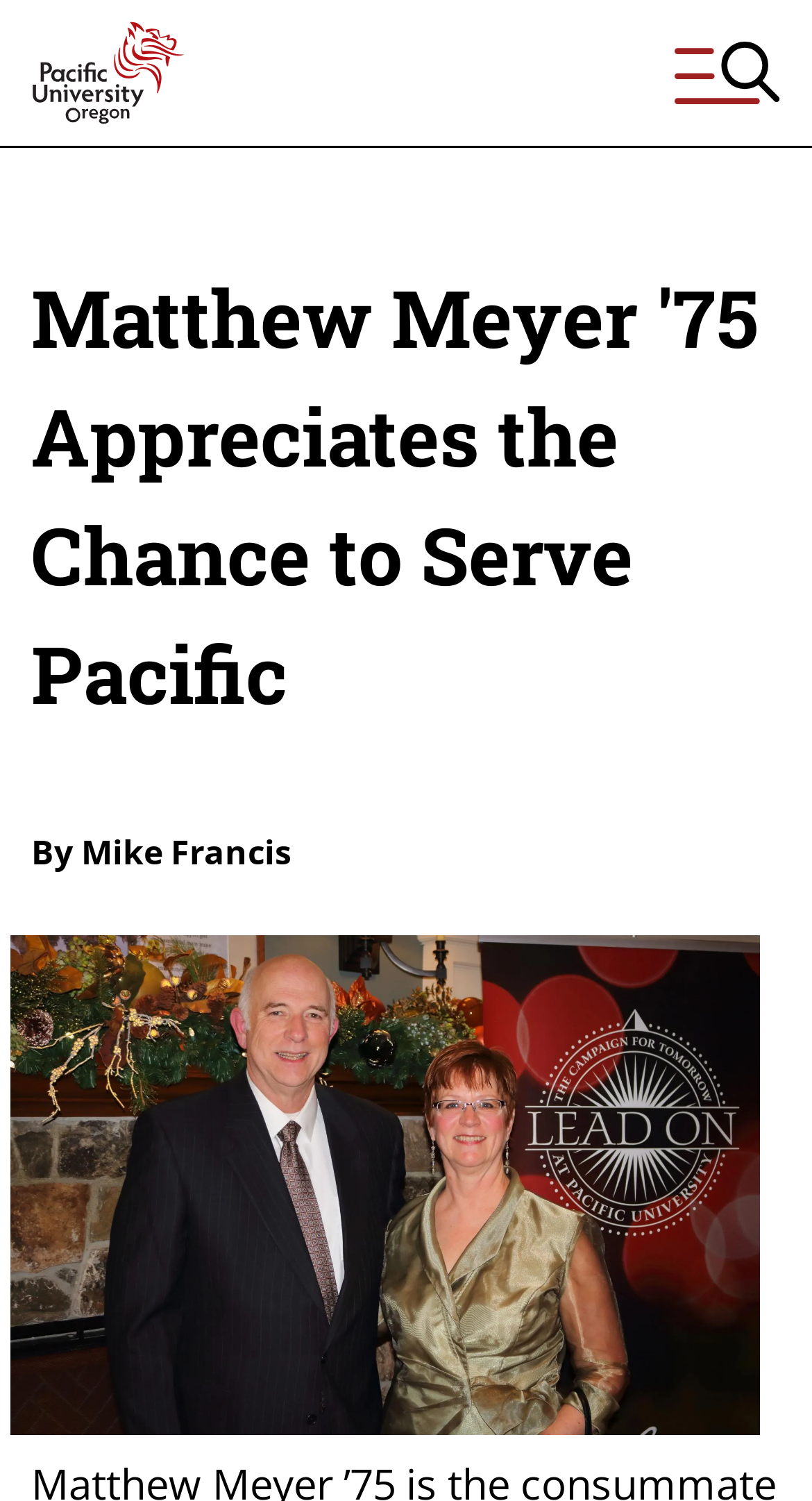Answer in one word or a short phrase: 
What is the name of the person in the image?

Matt Meyer